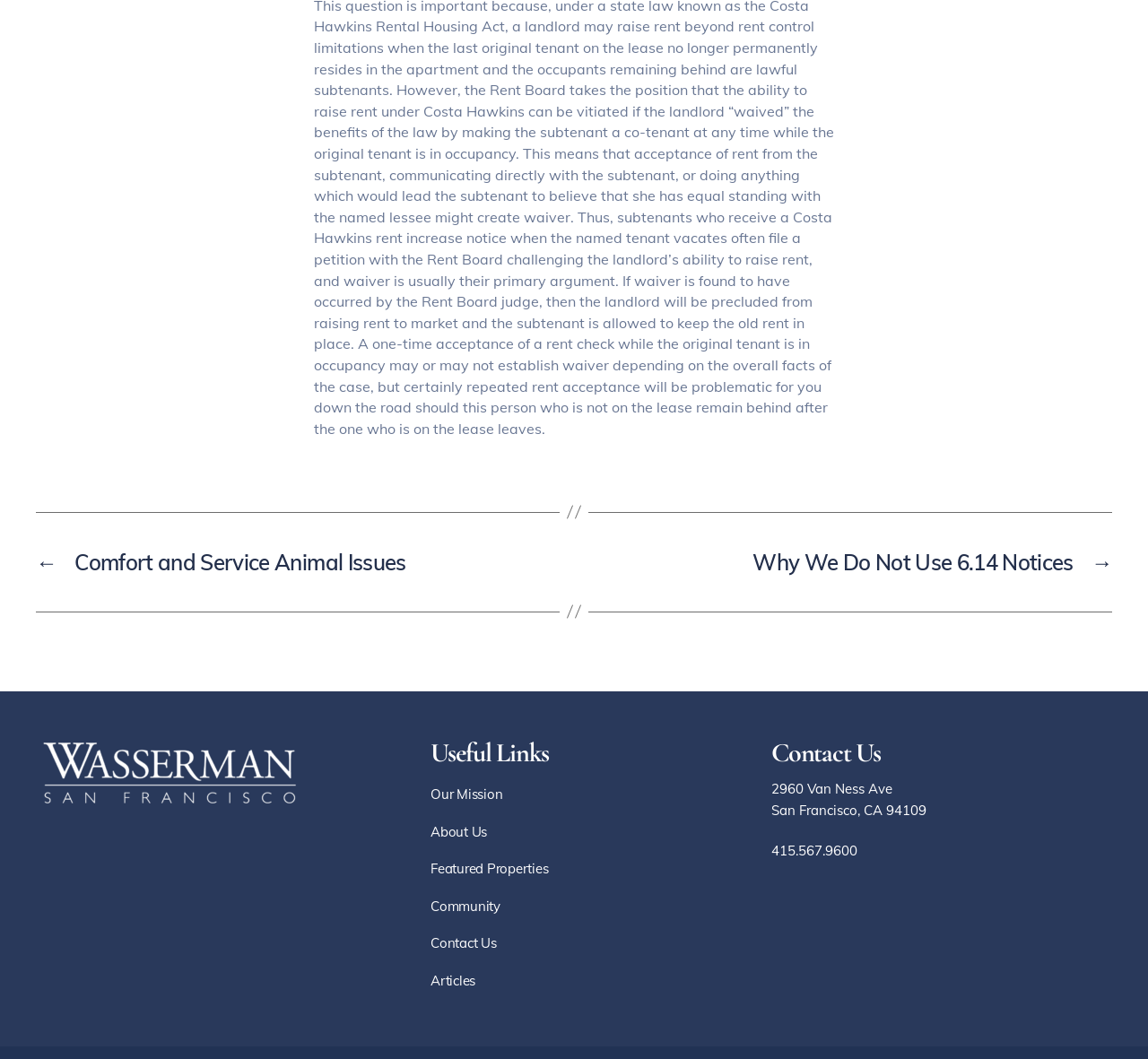Please identify the bounding box coordinates of the clickable area that will allow you to execute the instruction: "View Comfort and Service Animal Issues".

[0.031, 0.518, 0.484, 0.543]